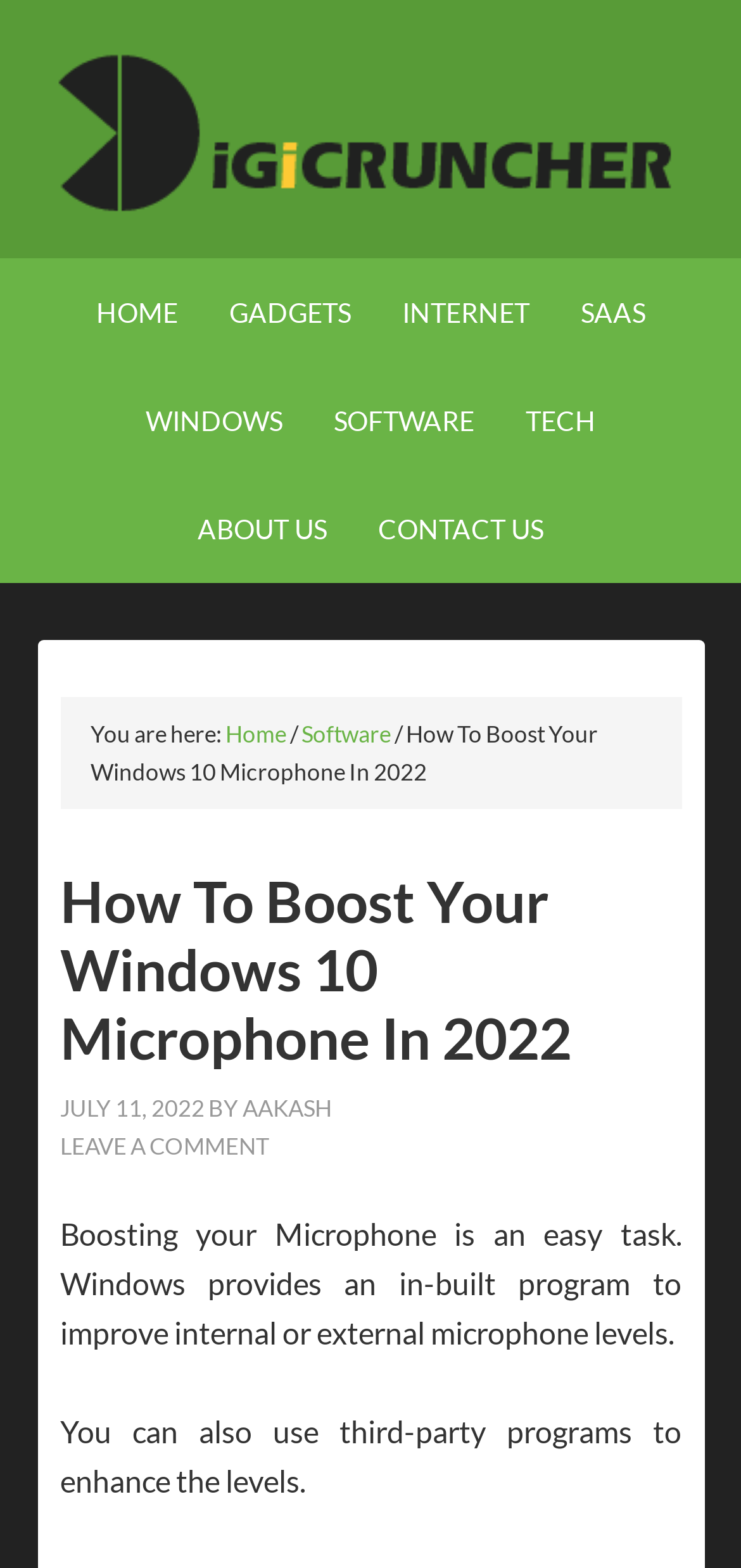Provide a single word or phrase answer to the question: 
Who is the author of the current article?

AAKASH